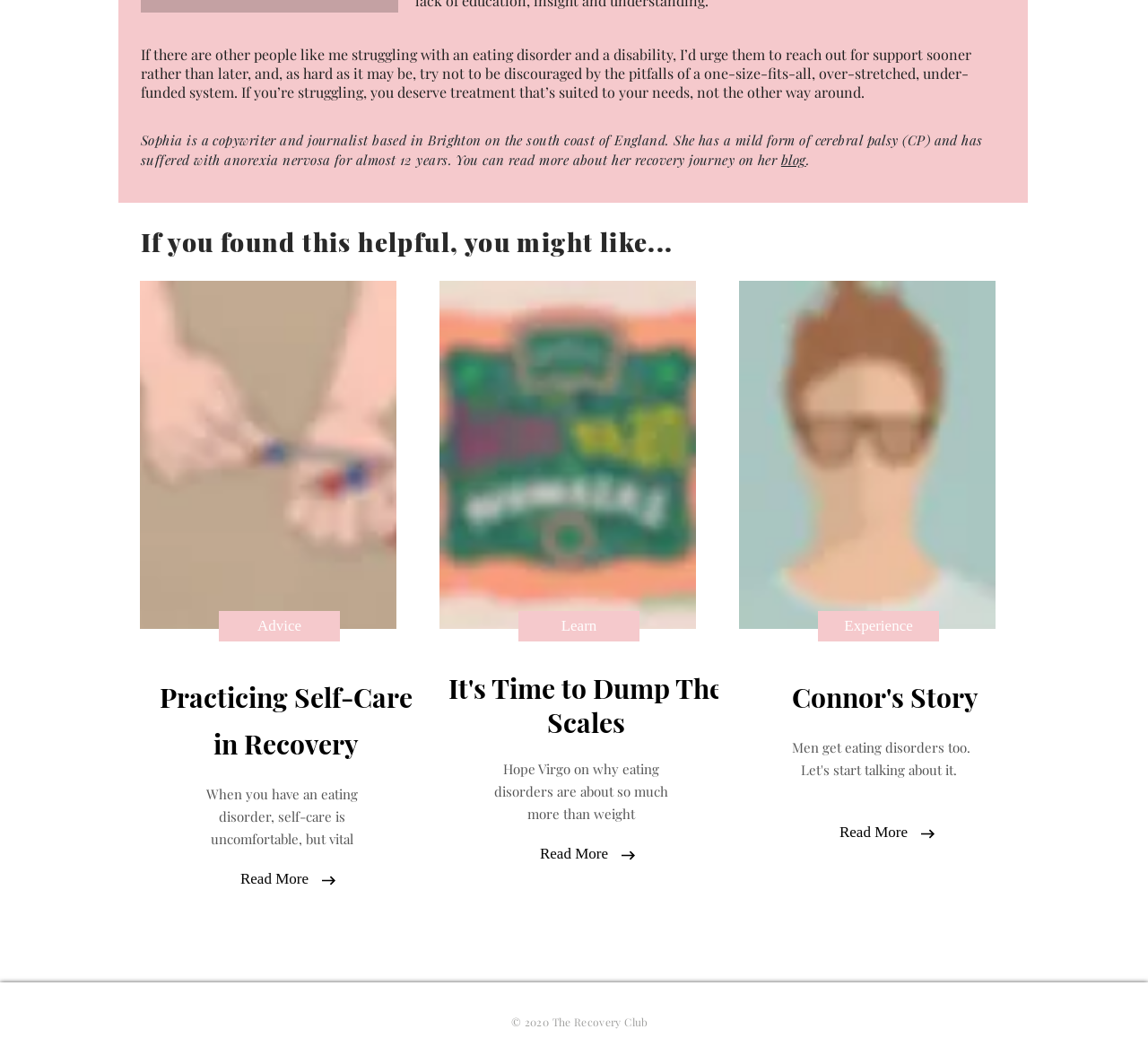Locate the bounding box coordinates of the element that needs to be clicked to carry out the instruction: "Get advice". The coordinates should be given as four float numbers ranging from 0 to 1, i.e., [left, top, right, bottom].

[0.191, 0.589, 0.296, 0.618]